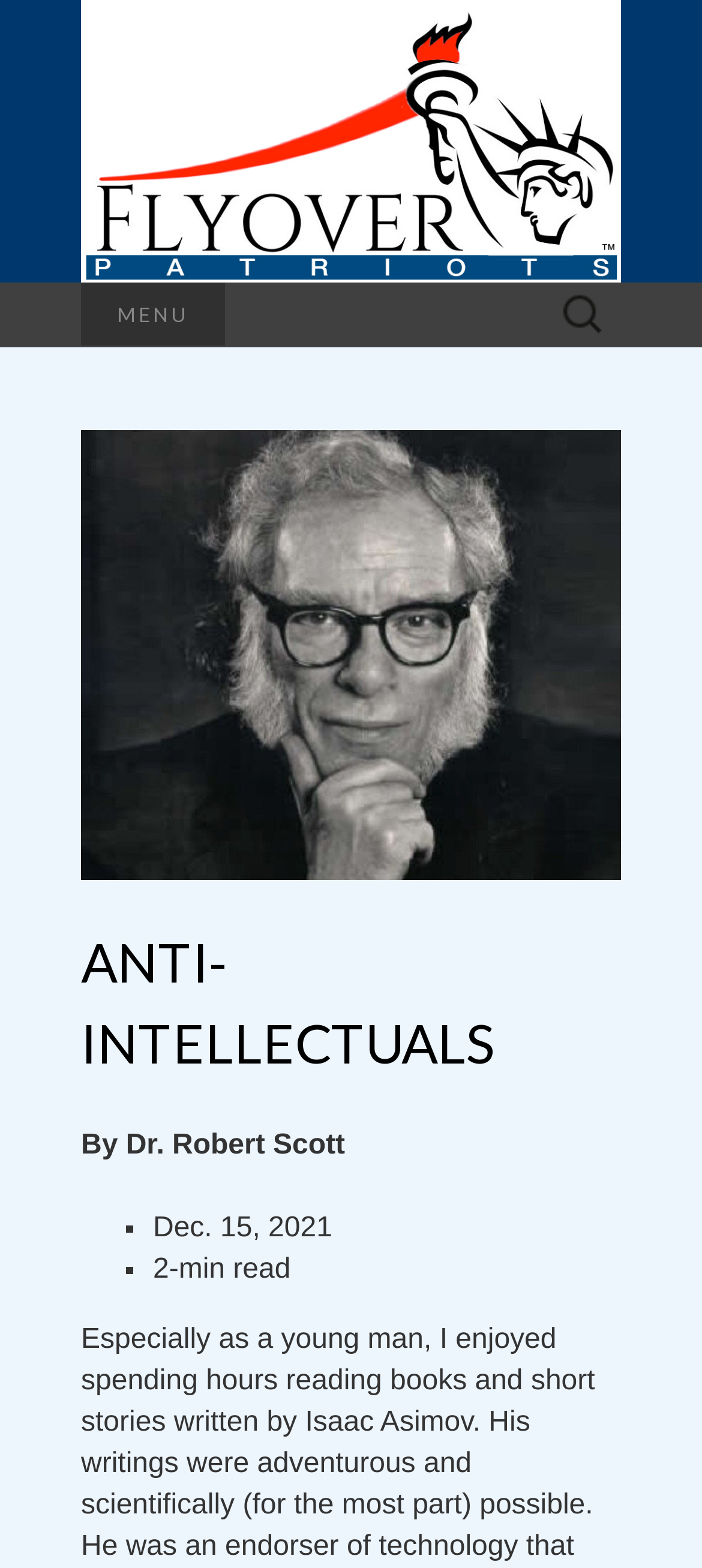Please provide a detailed answer to the question below based on the screenshot: 
What is the name of the website?

I found the website name by looking at the link 'Flyover Patriots' which is located at the top of the page and has an associated image with the same name.